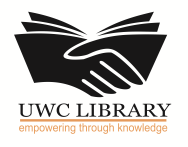What is the commitment of the University of the Western Cape?
Refer to the image and provide a detailed answer to the question.

The logo of the UWC Library represents the commitment of the University of the Western Cape to provide resources and support for its academic community, which is essential for fostering knowledge and learning.